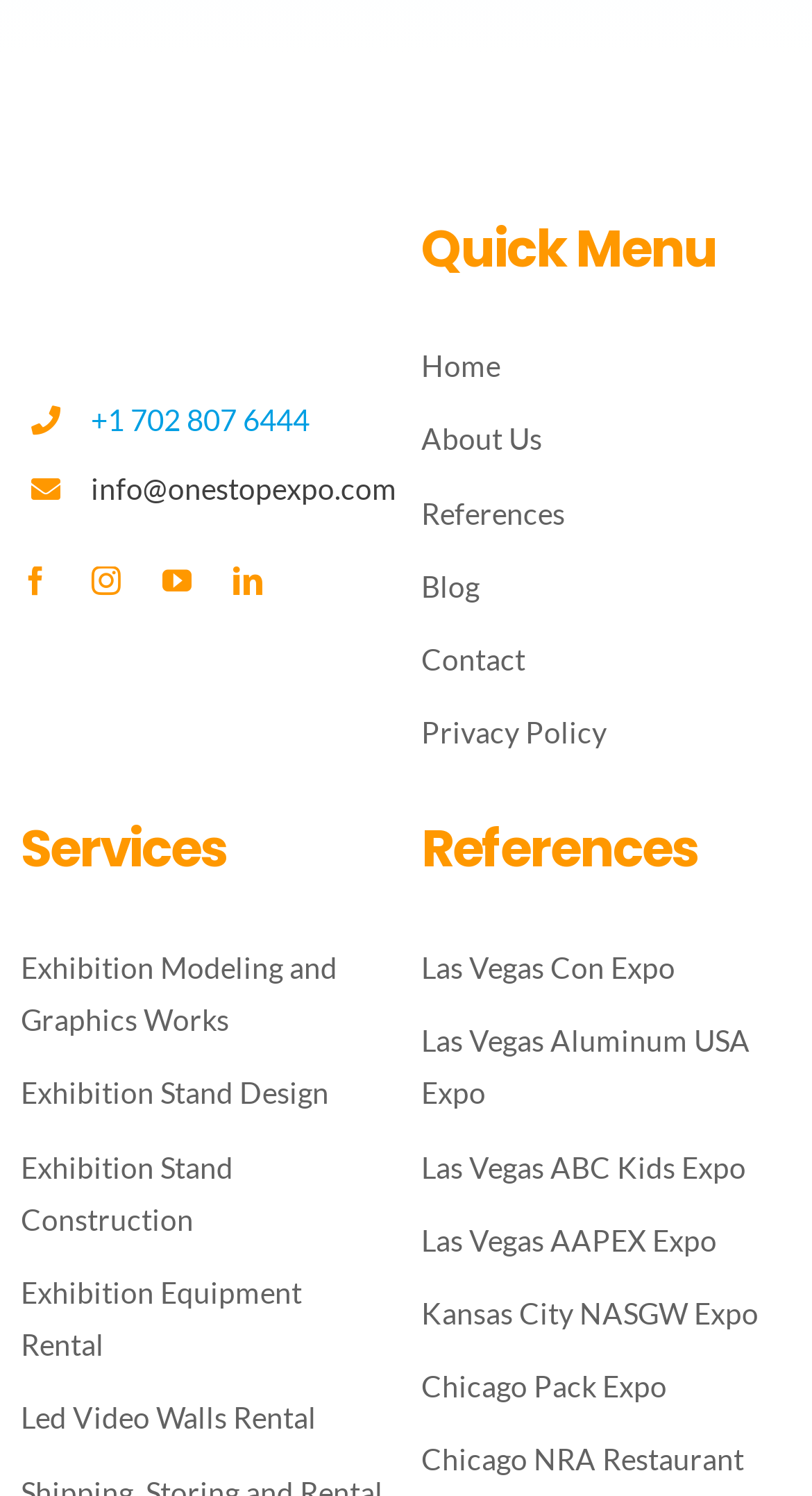Please determine the bounding box coordinates for the element that should be clicked to follow these instructions: "Learn about Exhibition Modeling and Graphics Works".

[0.026, 0.629, 0.481, 0.699]